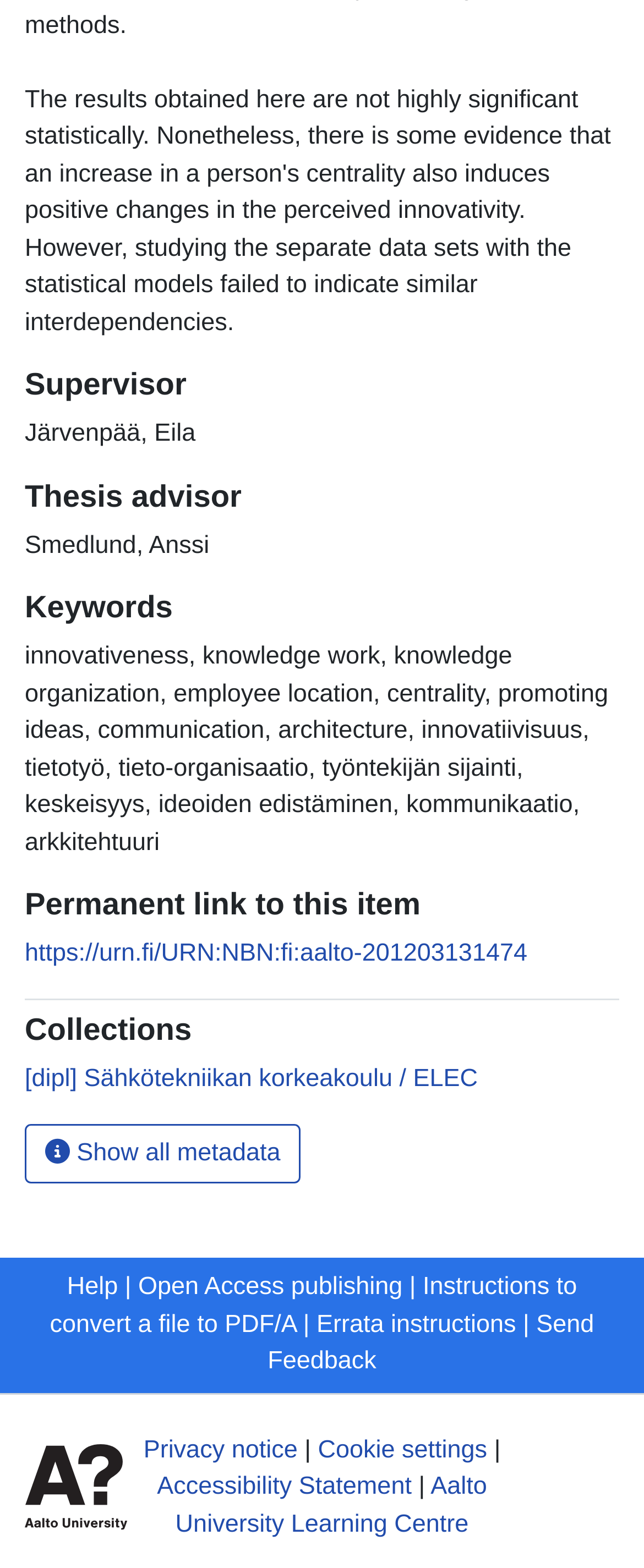Please specify the bounding box coordinates of the area that should be clicked to accomplish the following instruction: "Show all metadata". The coordinates should consist of four float numbers between 0 and 1, i.e., [left, top, right, bottom].

[0.038, 0.717, 0.467, 0.754]